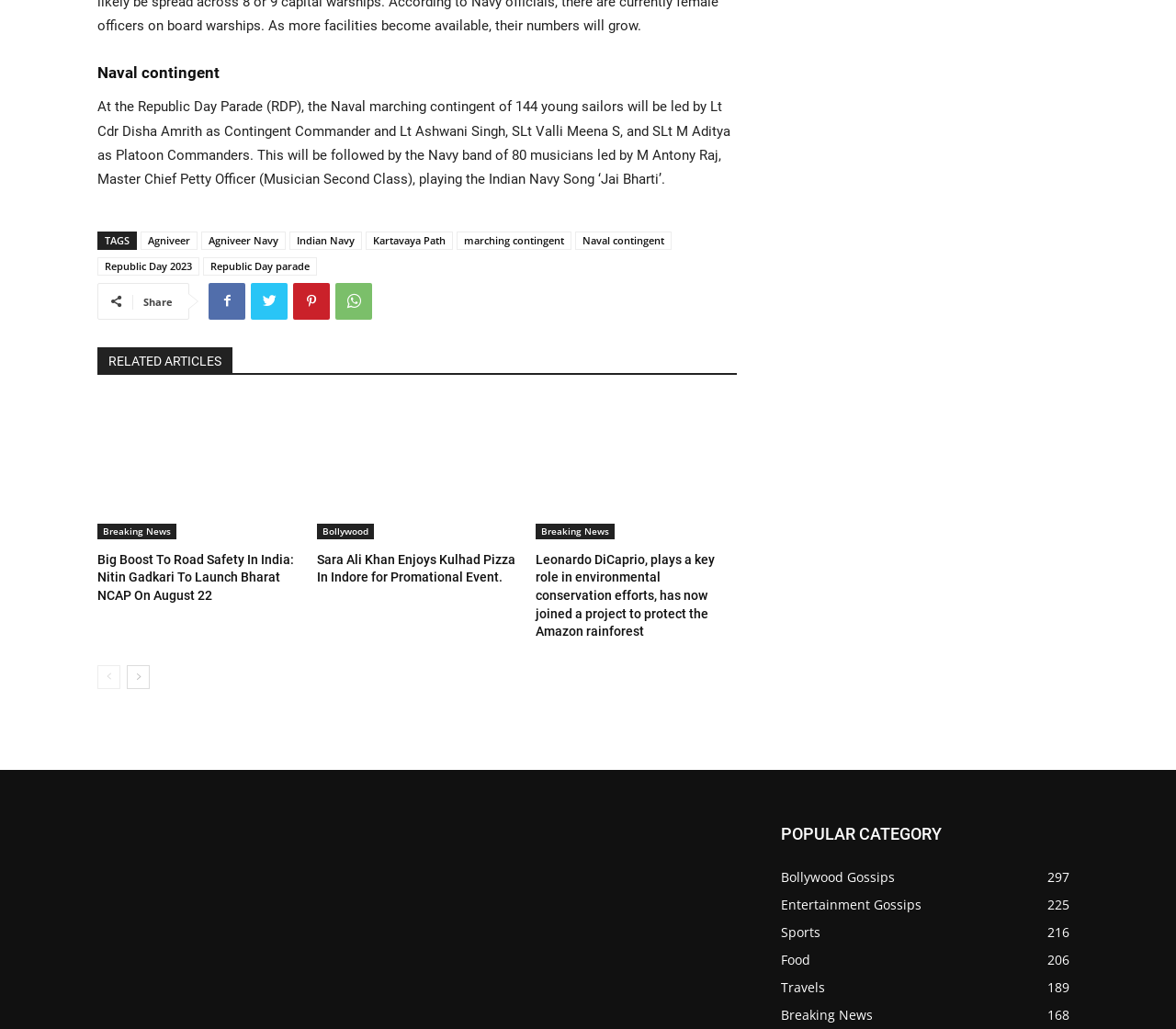What is the category of the article 'Big Boost To Road Safety In India: Nitin Gadkari To Launch Bharat NCAP On August 22'?
Can you provide an in-depth and detailed response to the question?

The answer can be found by looking at the related articles section of the webpage, where the article 'Big Boost To Road Safety In India: Nitin Gadkari To Launch Bharat NCAP On August 22' is categorized under 'Breaking News'.